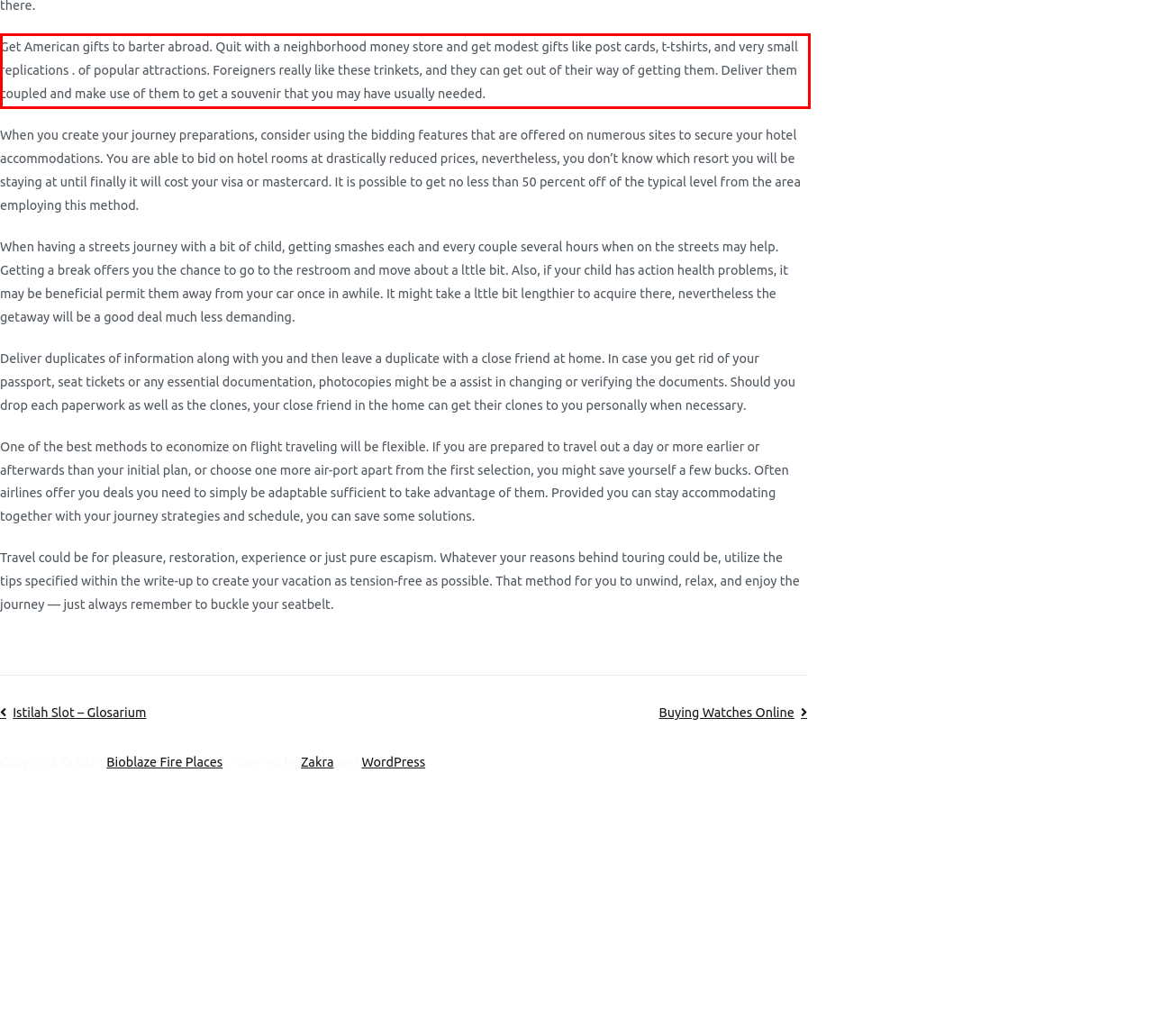You have a screenshot of a webpage with a UI element highlighted by a red bounding box. Use OCR to obtain the text within this highlighted area.

Get American gifts to barter abroad. Quit with a neighborhood money store and get modest gifts like post cards, t-tshirts, and very small replications . of popular attractions. Foreigners really like these trinkets, and they can get out of their way of getting them. Deliver them coupled and make use of them to get a souvenir that you may have usually needed.